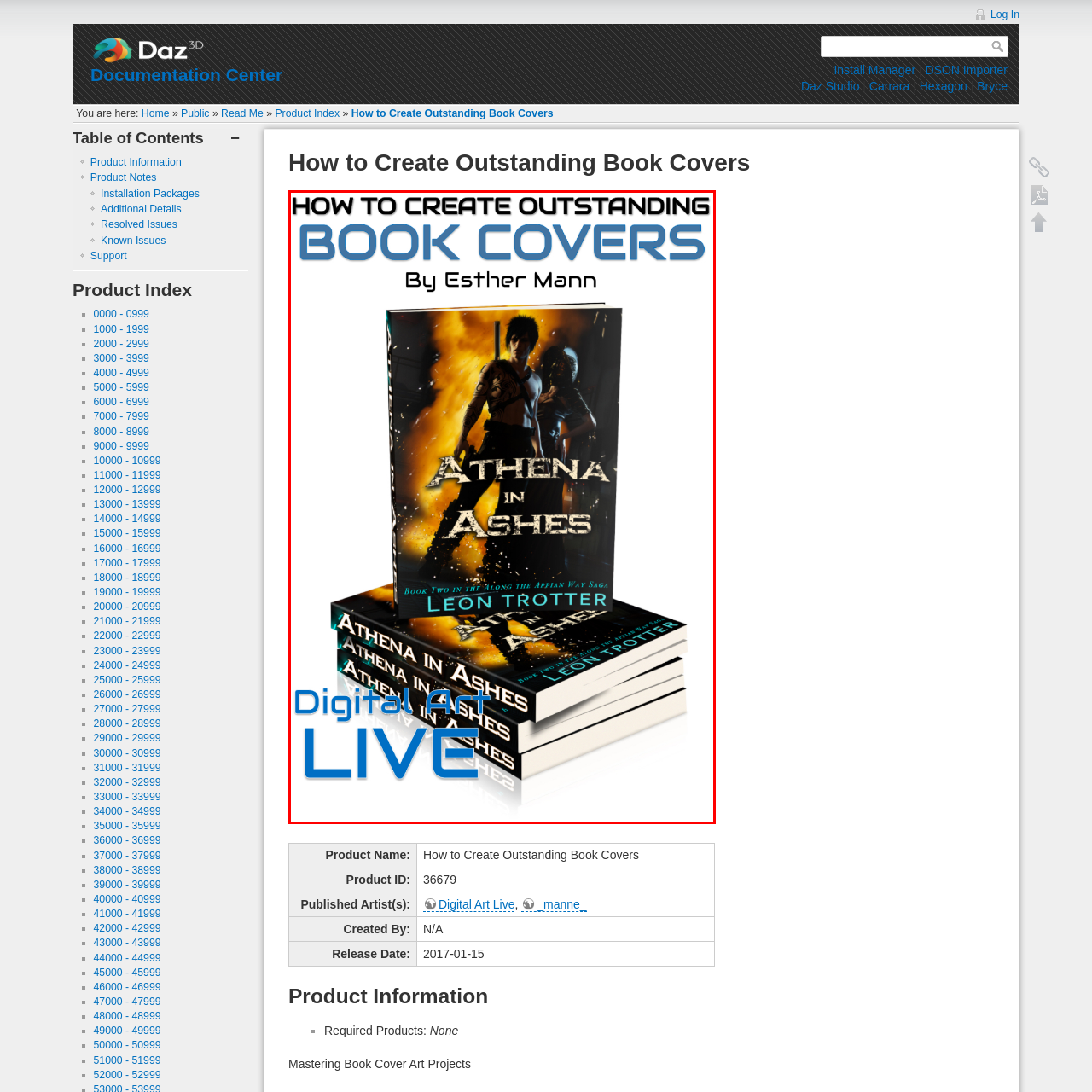Please scrutinize the image encapsulated by the red bounding box and provide an elaborate answer to the next question based on the details in the image: What is the name of the series?

The series name is mentioned in the subtitle of the book, which is 'Book Two in the Along the Appian Way Saga'. This indicates that the book 'ATHENA IN ASHES' is part of a larger series.